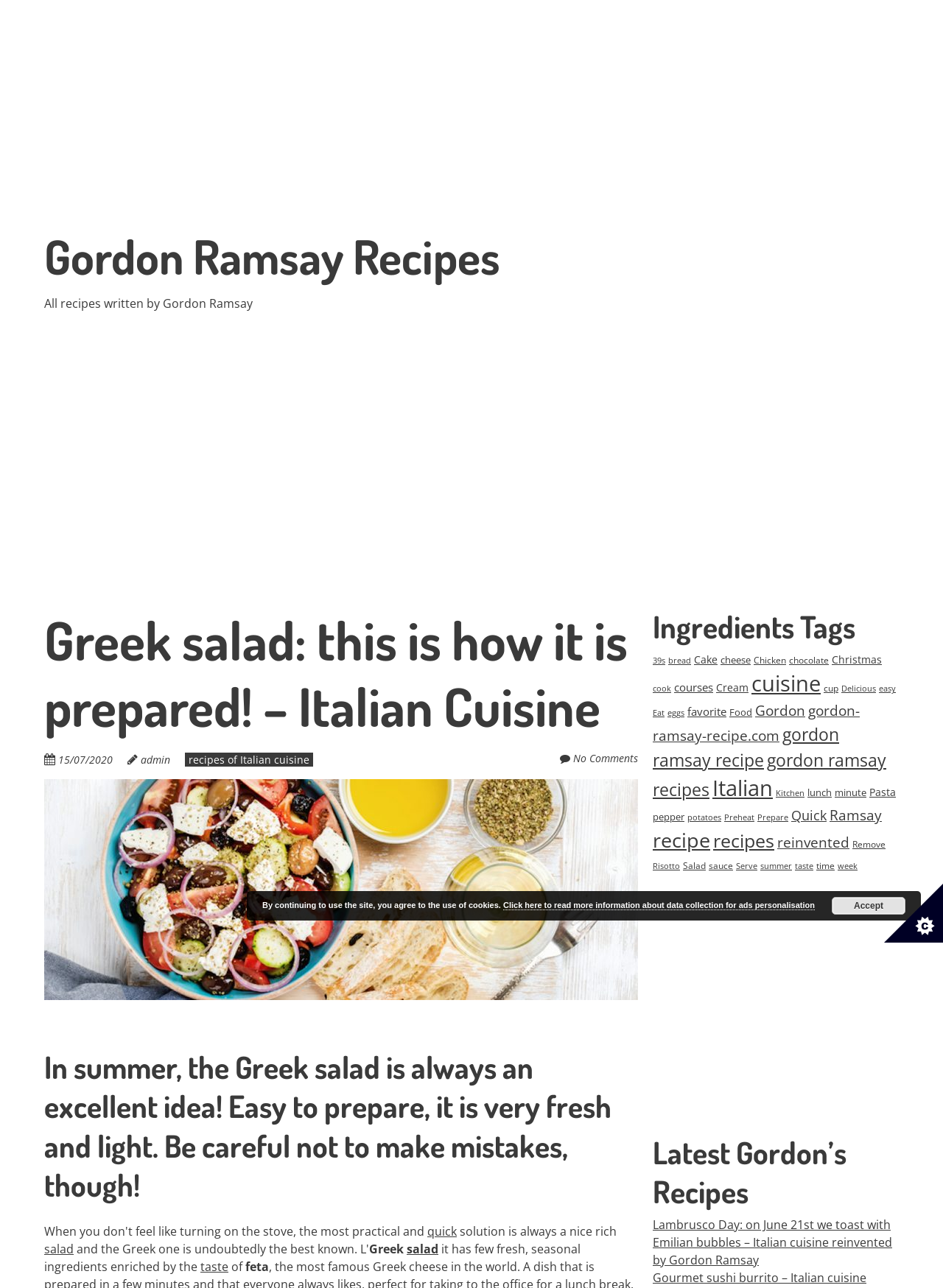Give a one-word or short-phrase answer to the following question: 
What is the main topic of this webpage?

Greek salad recipe